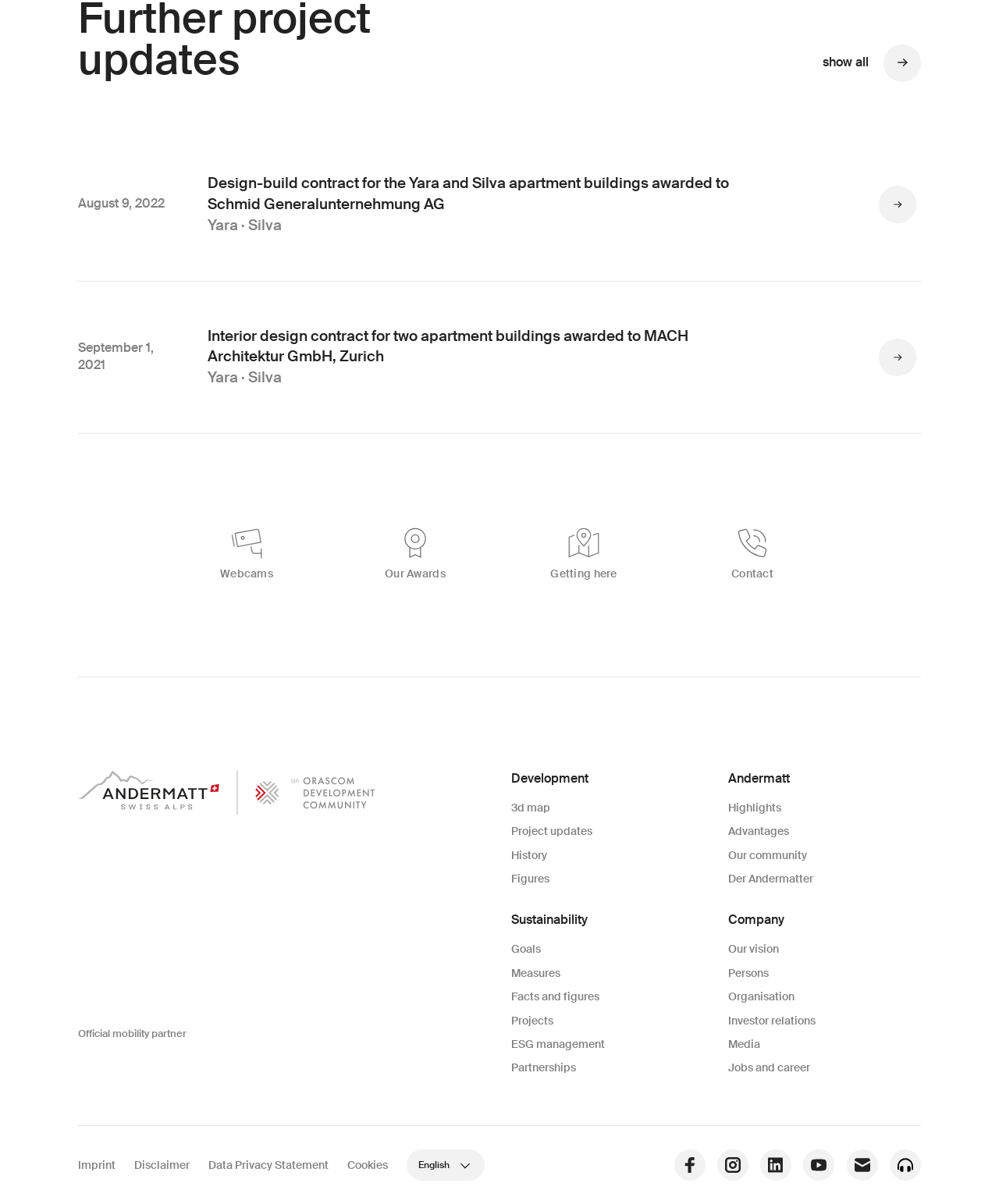Please locate the bounding box coordinates of the element that should be clicked to achieve the given instruction: "Read about Jwoww's weight loss".

None